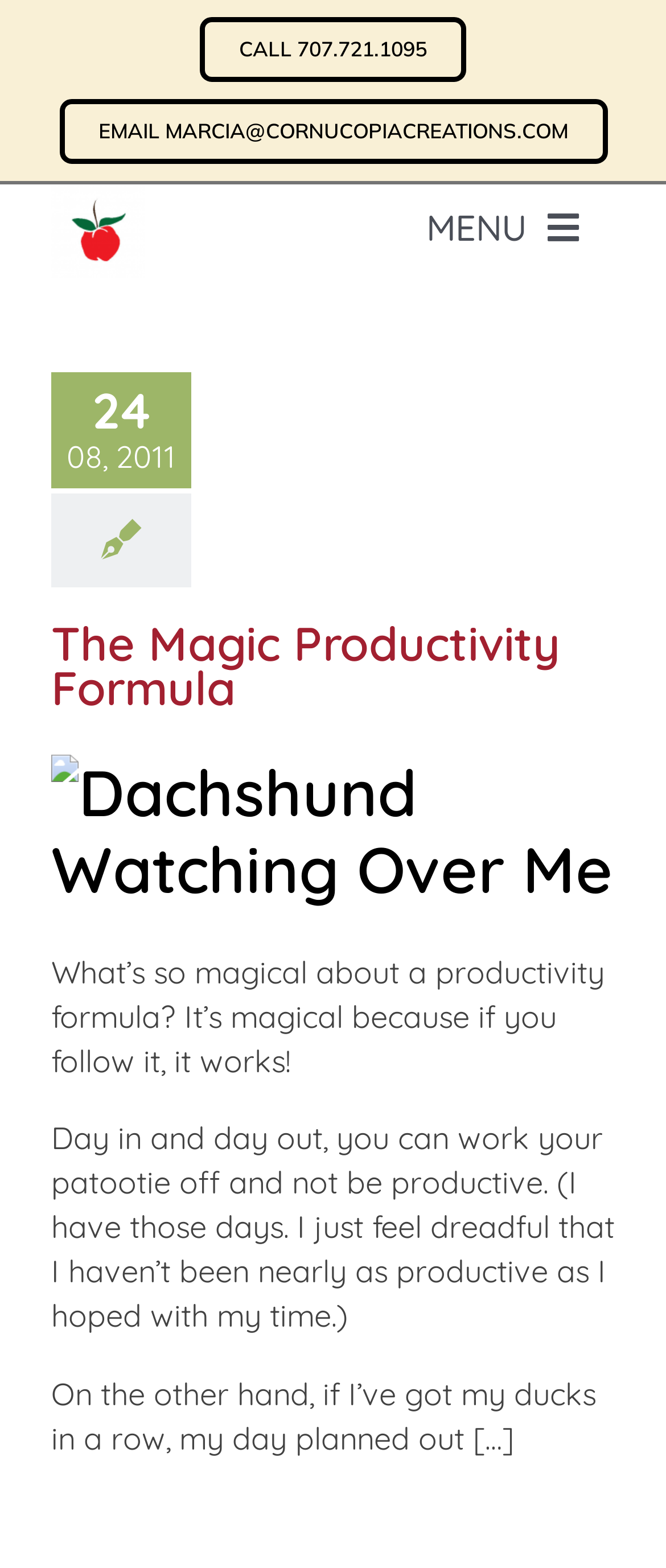Explain the features and main sections of the webpage comprehensively.

The webpage is about the "payoff Archives" of Cornucopia Creations. At the top, there is a section with contact information, including a phone number "CALL 707.721.1095" and an email address "EMAIL MARCIA@CORNUCOPIACREATIONS.COM". Next to this section is the Cornucopia Creations favicon. 

Below the contact information, there is a main navigation menu with several links, including "Home", "Services", "Portfolio", "About", "Reviews & Testimonials", "Blog", and "Contact". Each of these links has a corresponding button to open a submenu.

The main content of the webpage is an article with a heading "The Magic Productivity Formula". The article starts with a date "24, 08, 2011" and has several paragraphs of text discussing productivity and time management. There is also an image with the caption "Dachshund Watching Over Me". 

At the bottom of the page, there is a link to "Go to Top" with an arrow icon.